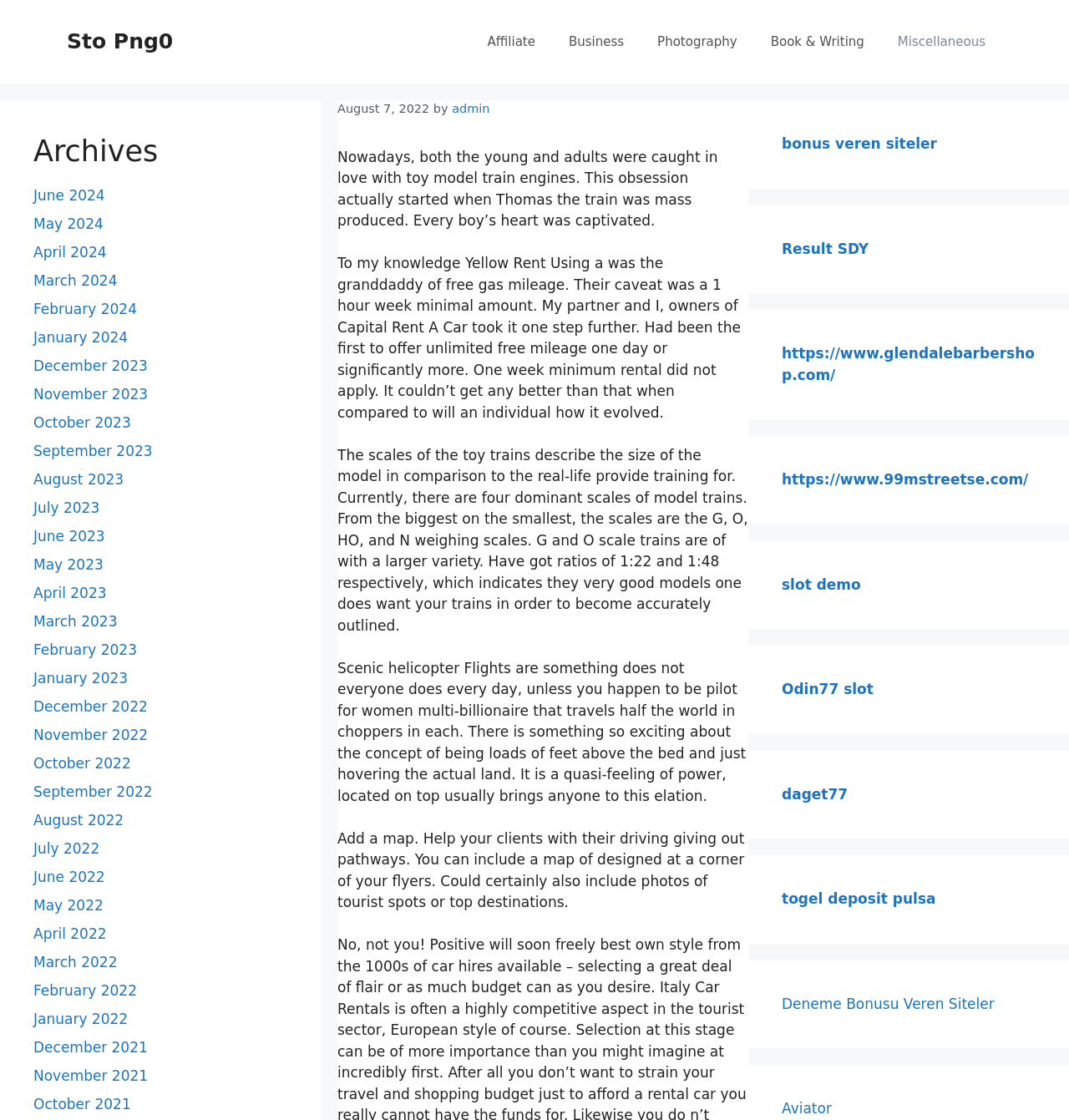Pinpoint the bounding box coordinates of the element to be clicked to execute the instruction: "Visit https://www.glendalebarbershop.com/".

[0.339, 0.308, 0.567, 0.342]